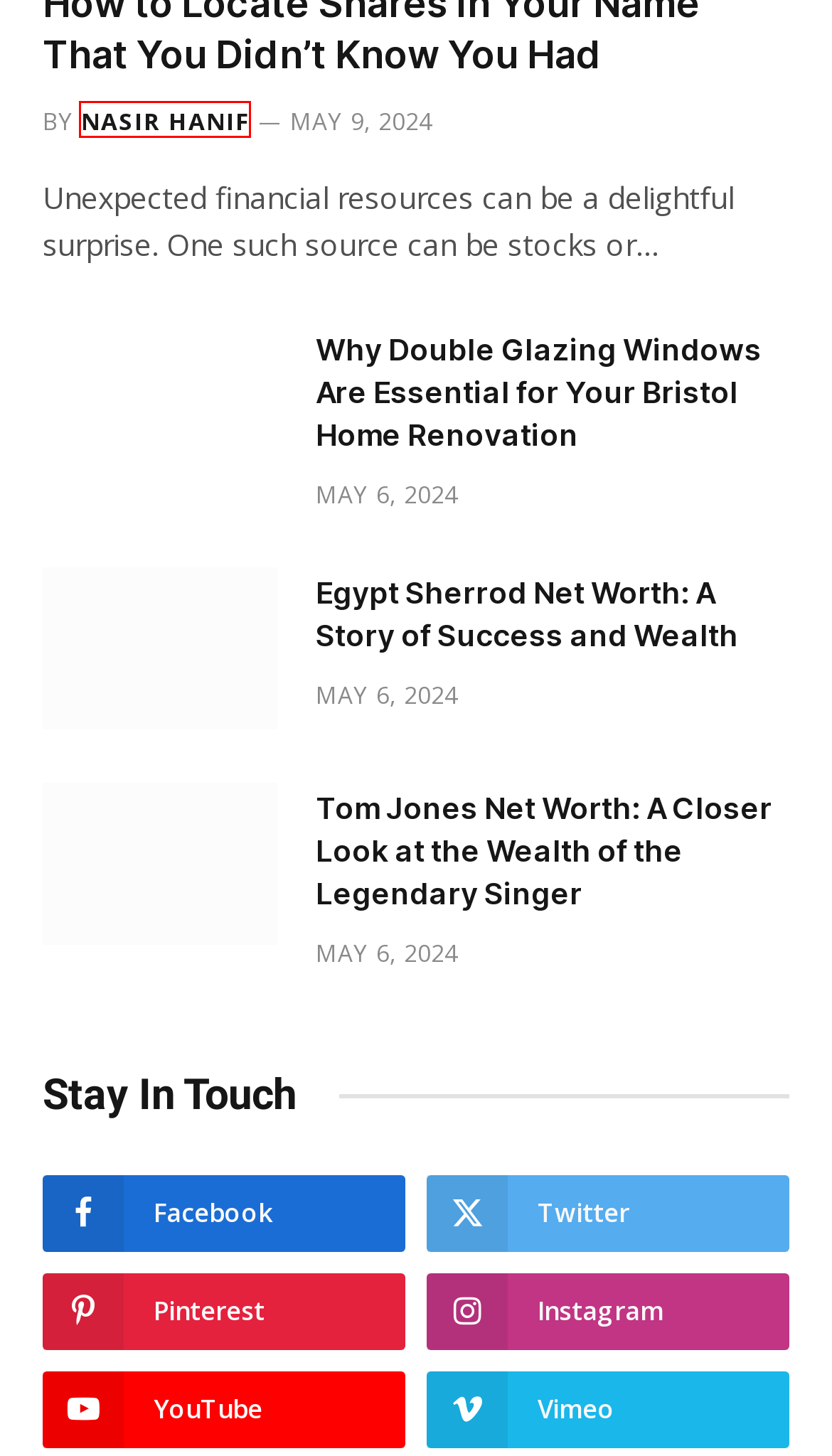Assess the screenshot of a webpage with a red bounding box and determine which webpage description most accurately matches the new page after clicking the element within the red box. Here are the options:
A. Lifestyle Archives - My URL Pro
B. Tom Jones Net Worth: A Closer Look at the Wealth of the Singer
C. How to Locate Shares in Your Name That You Didn't Know You Had  - My URL Pro
D. Gordon Ramsay Net Worth: Age, Height, Career, And Other Info
E. Nasir Hanif, Author at My URL Pro
F. Contact Us - My URL Pro
G. Surfboards For Sale Online | Order Now at Freeride NZ
– Freeride Surf and Skate
H. Ben Stokes Net Worth: A Cricketing Phenom and Rise of Net Worth

E